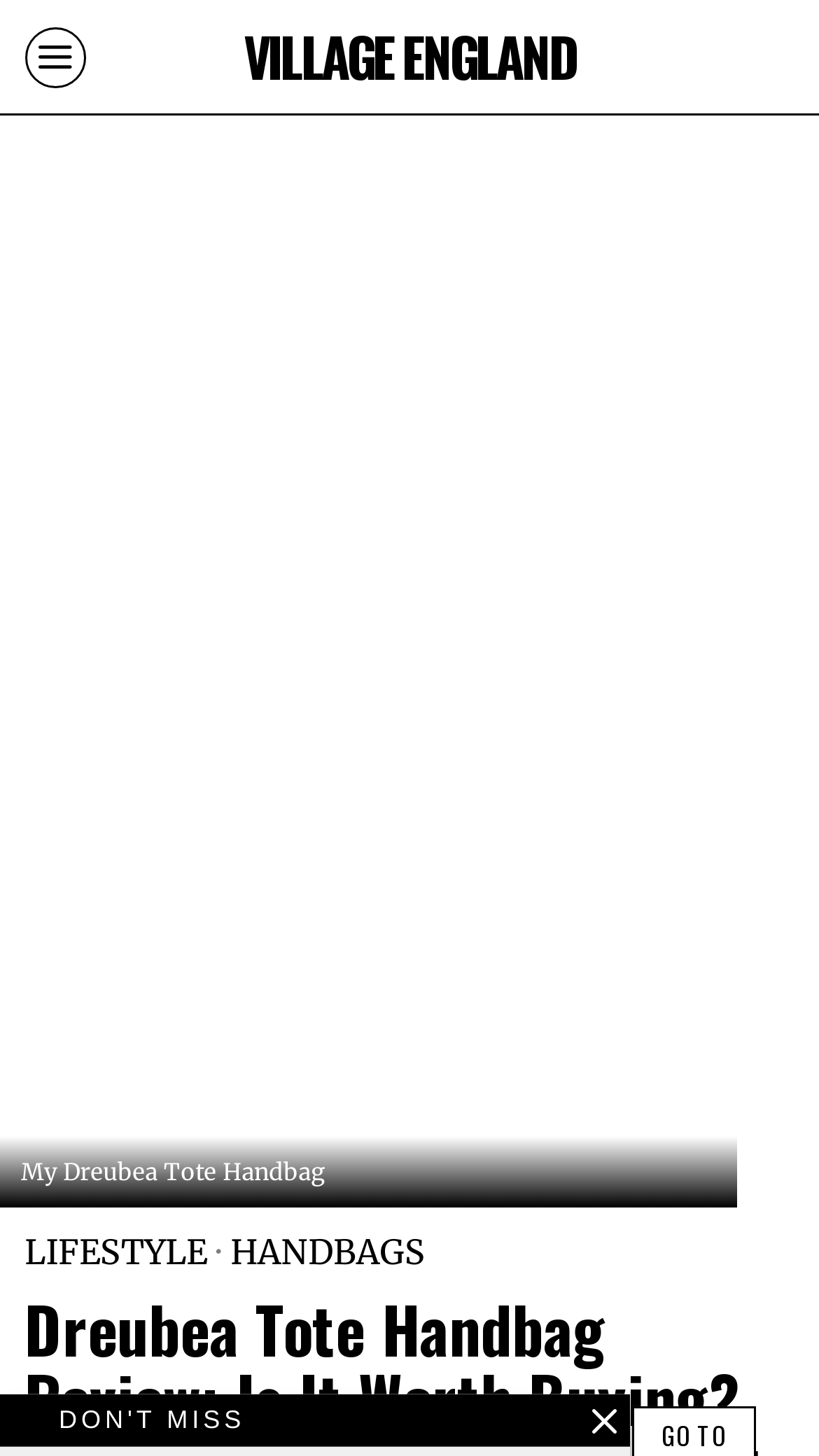Identify the primary heading of the webpage and provide its text.

Dreubea Tote Handbag Review: Is It Worth Buying?